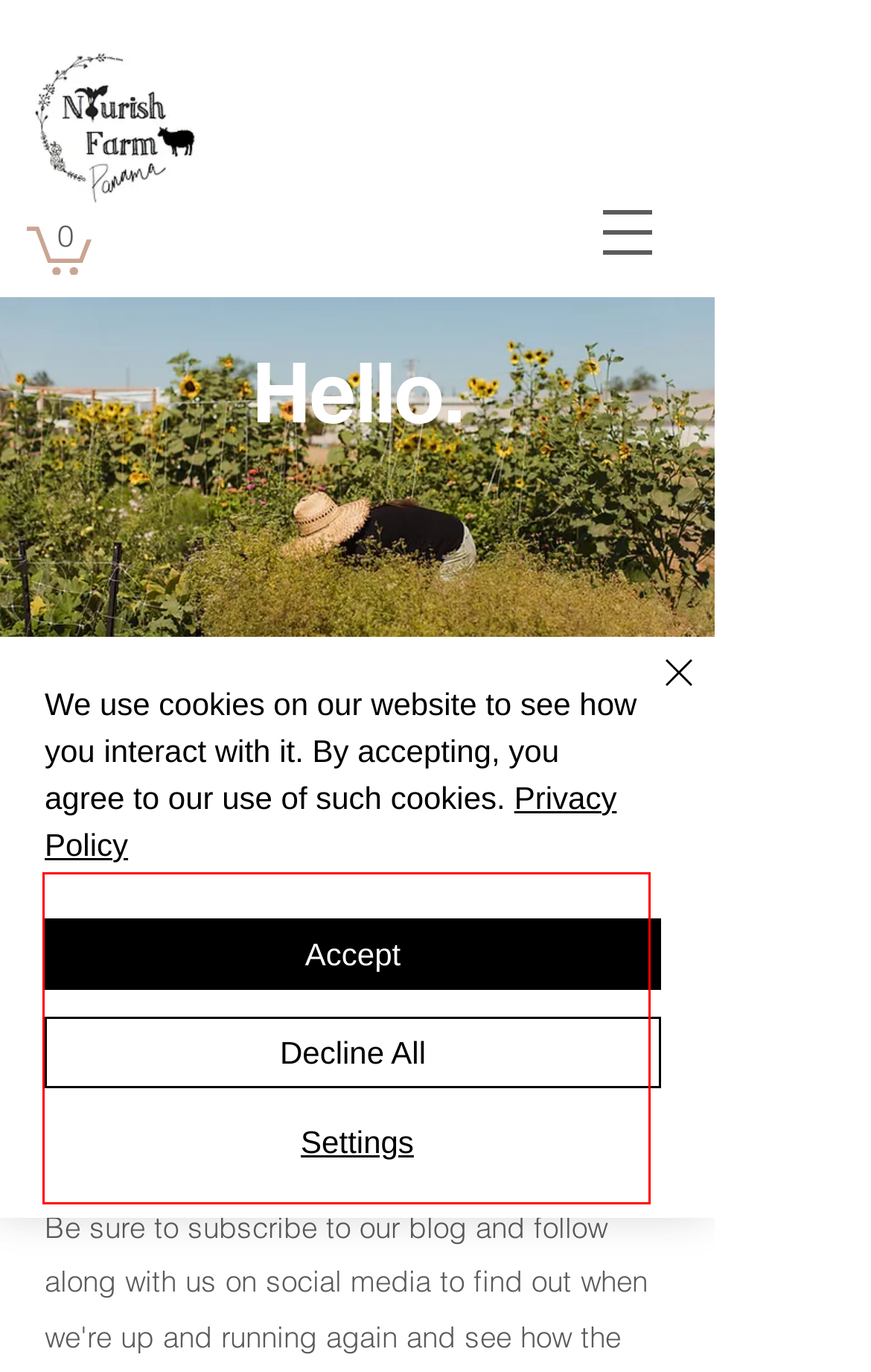Within the screenshot of a webpage, identify the red bounding box and perform OCR to capture the text content it contains.

Thank you for your interest in Nourish Farm! We are currently in the process of moving our life and family and farm to Central America. Feel free to send us an email or message using the form below, and we will get back to you as quick as we can.